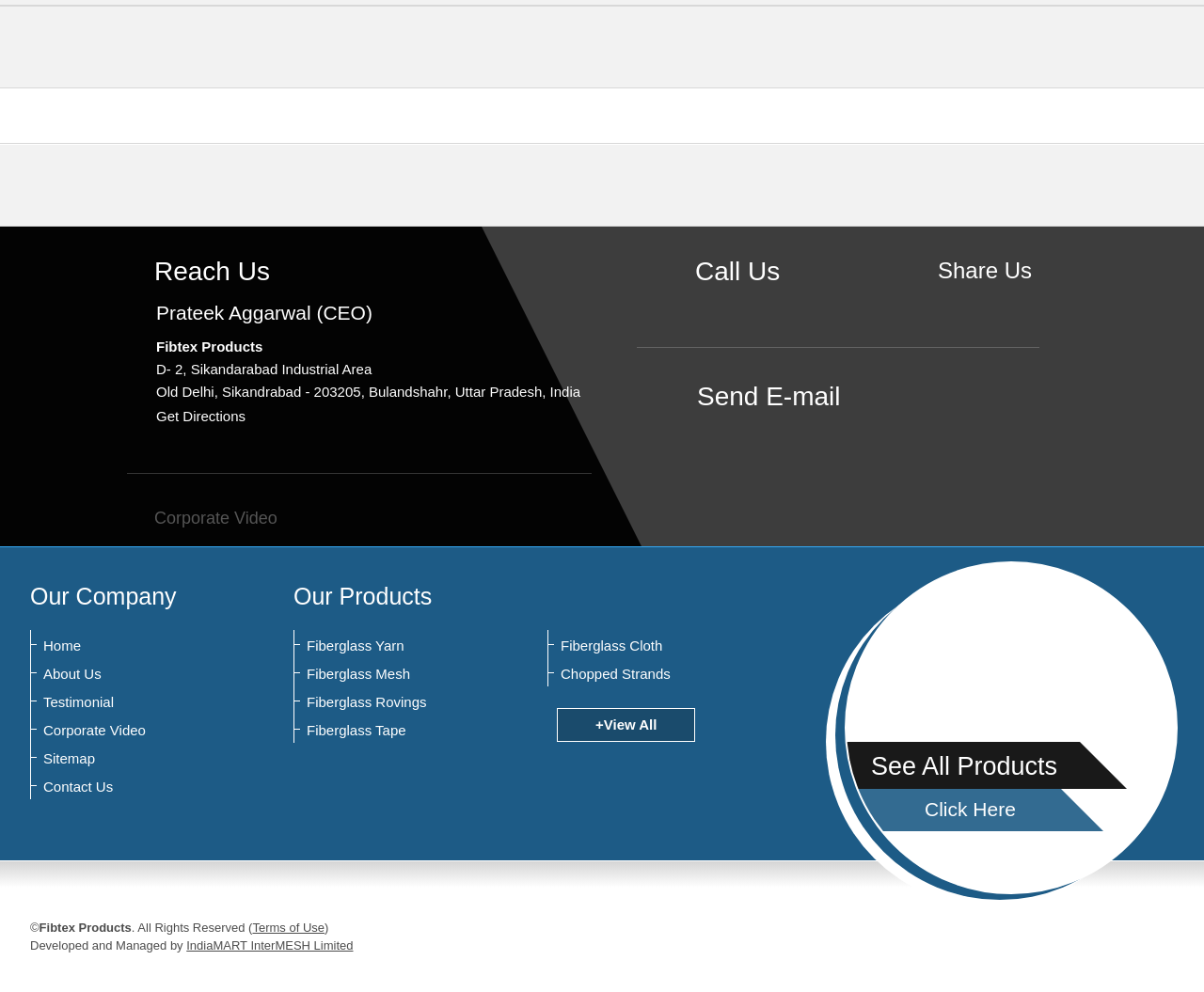Please identify the bounding box coordinates of the region to click in order to complete the task: "Get a quote". The coordinates must be four float numbers between 0 and 1, specified as [left, top, right, bottom].

[0.063, 0.604, 0.16, 0.623]